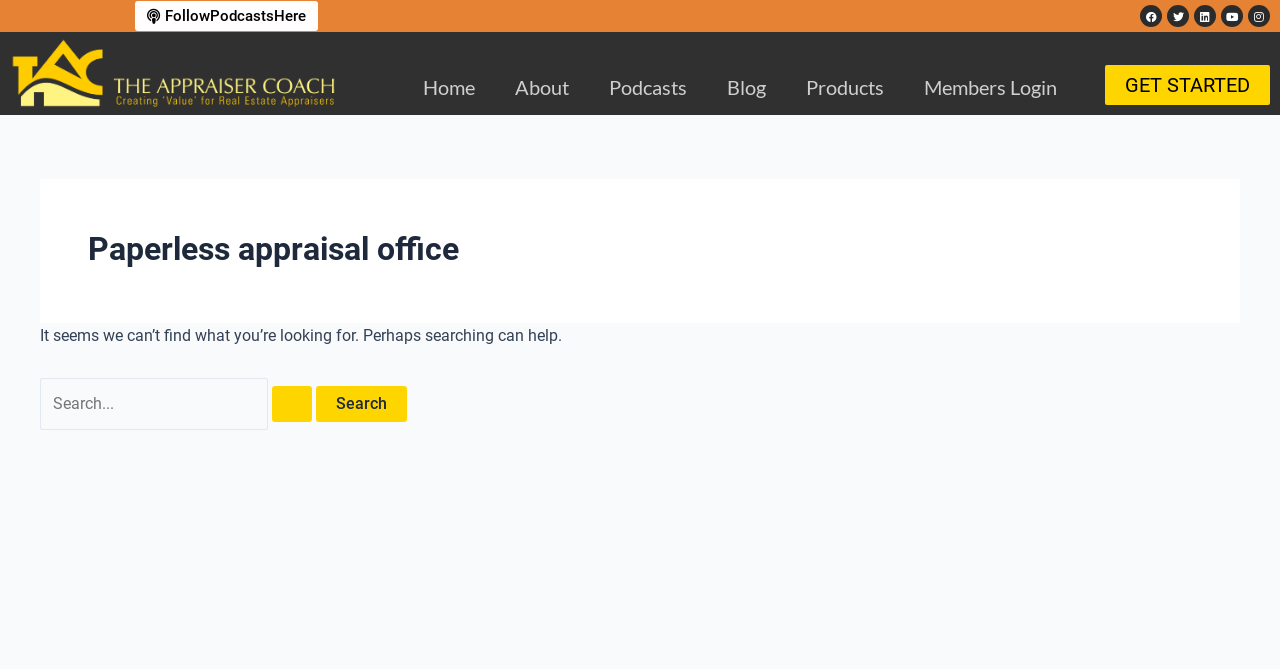How many social media links are present on the webpage?
Use the screenshot to answer the question with a single word or phrase.

5